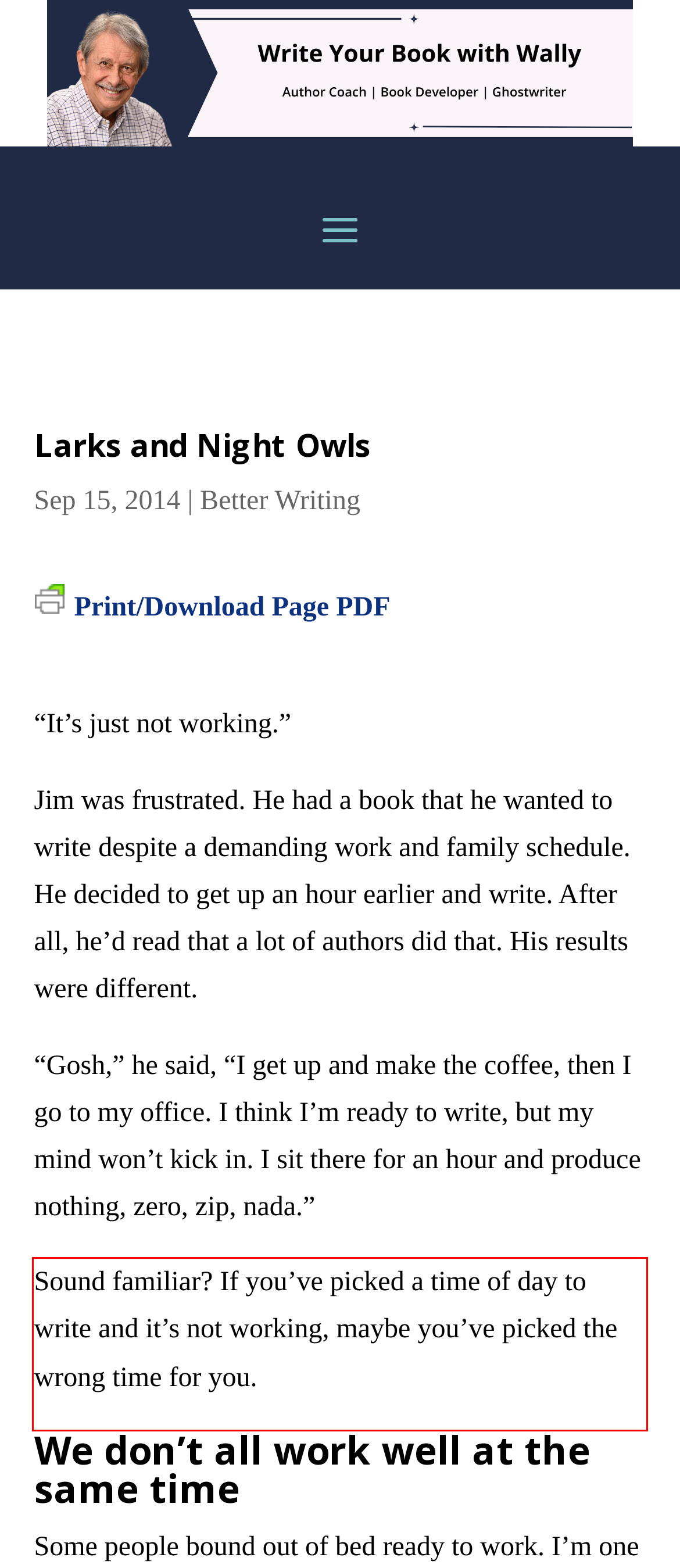You have a screenshot of a webpage, and there is a red bounding box around a UI element. Utilize OCR to extract the text within this red bounding box.

Sound familiar? If you’ve picked a time of day to write and it’s not working, maybe you’ve picked the wrong time for you.